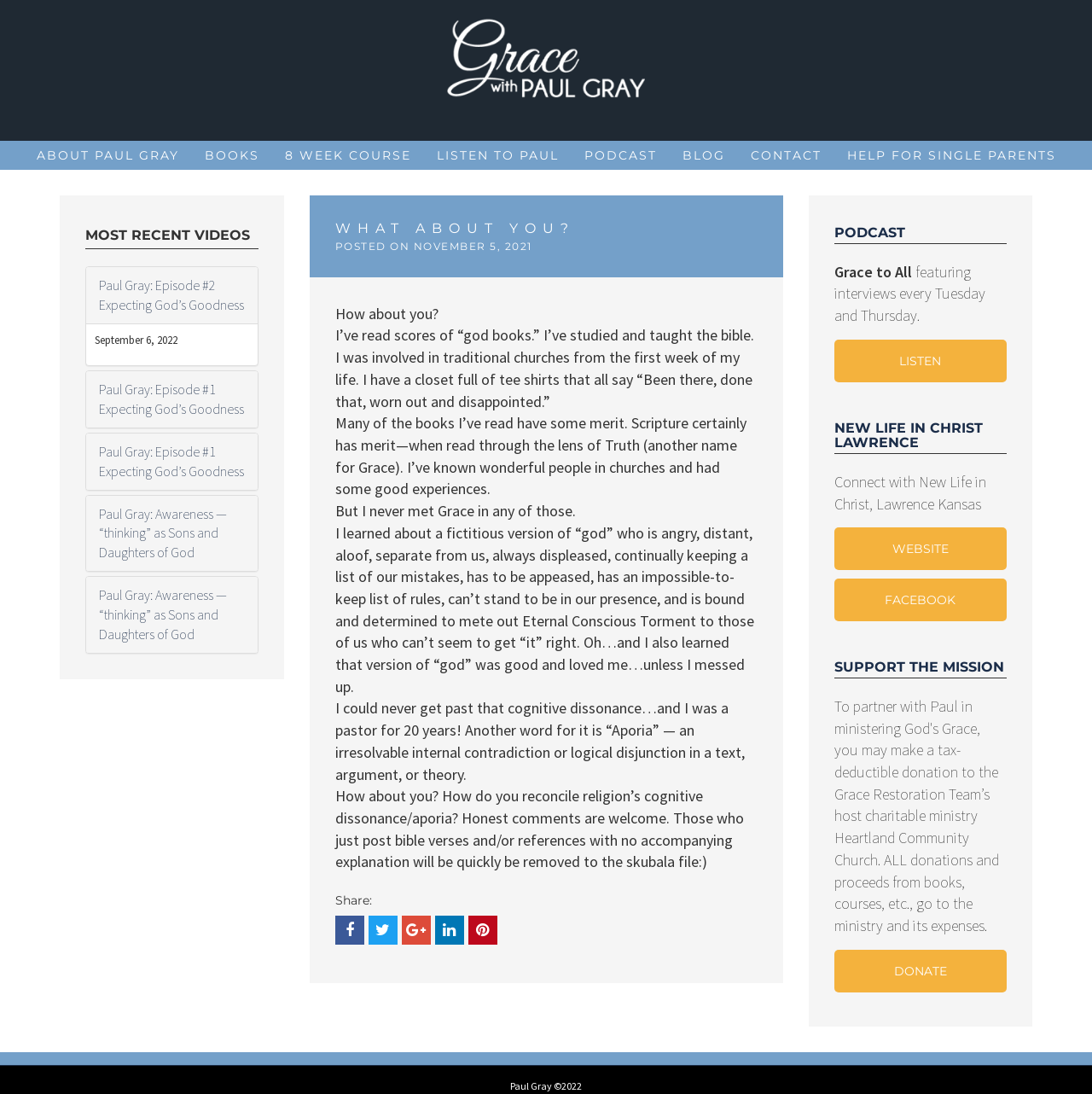What is the topic of the blog post 'WHAT ABOUT YOU?'?
Relying on the image, give a concise answer in one word or a brief phrase.

Religion and God